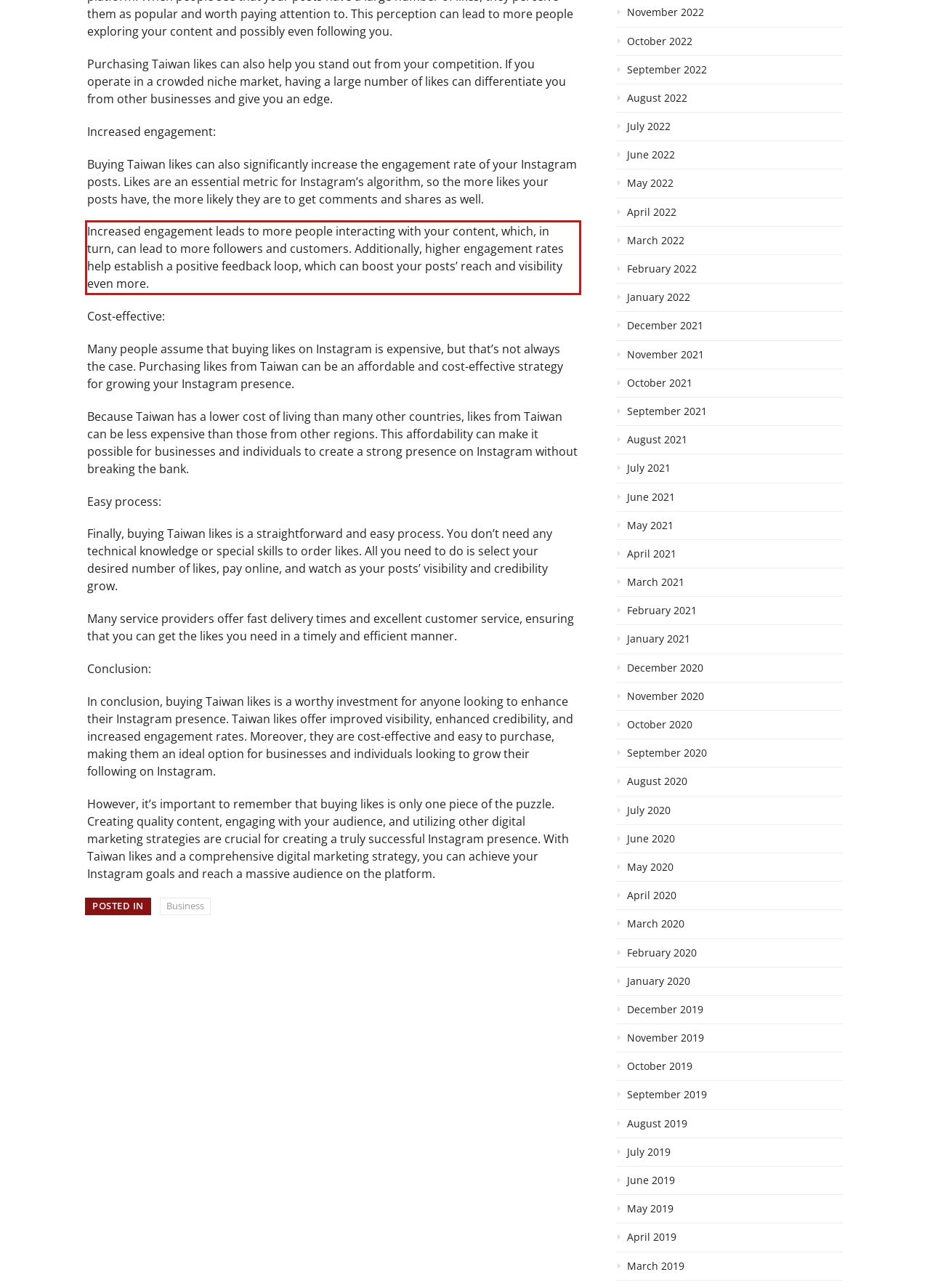Identify and transcribe the text content enclosed by the red bounding box in the given screenshot.

Increased engagement leads to more people interacting with your content, which, in turn, can lead to more followers and customers. Additionally, higher engagement rates help establish a positive feedback loop, which can boost your posts’ reach and visibility even more.